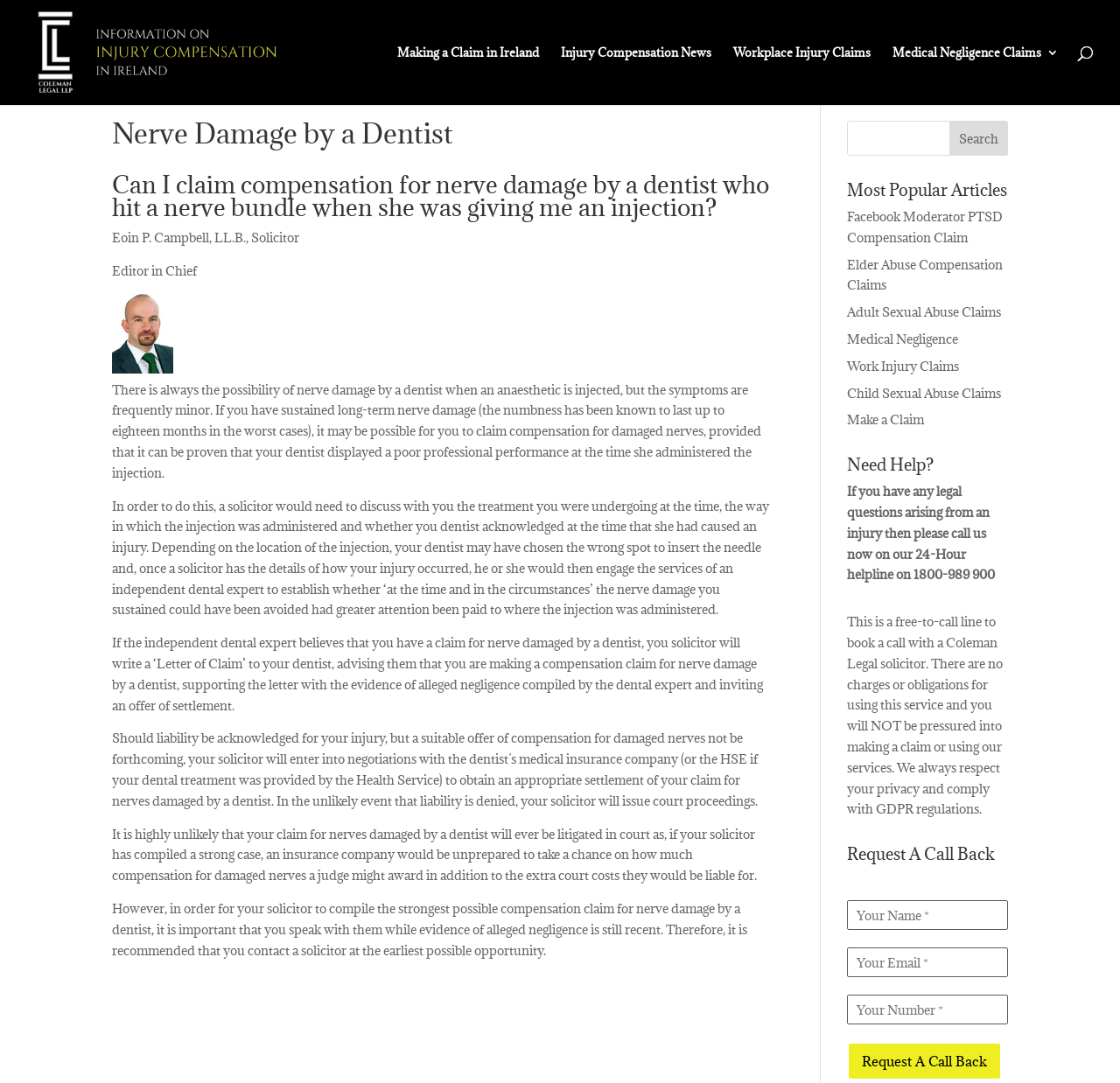Find the bounding box coordinates corresponding to the UI element with the description: "Injury Compensation News". The coordinates should be formatted as [left, top, right, bottom], with values as floats between 0 and 1.

[0.501, 0.043, 0.635, 0.097]